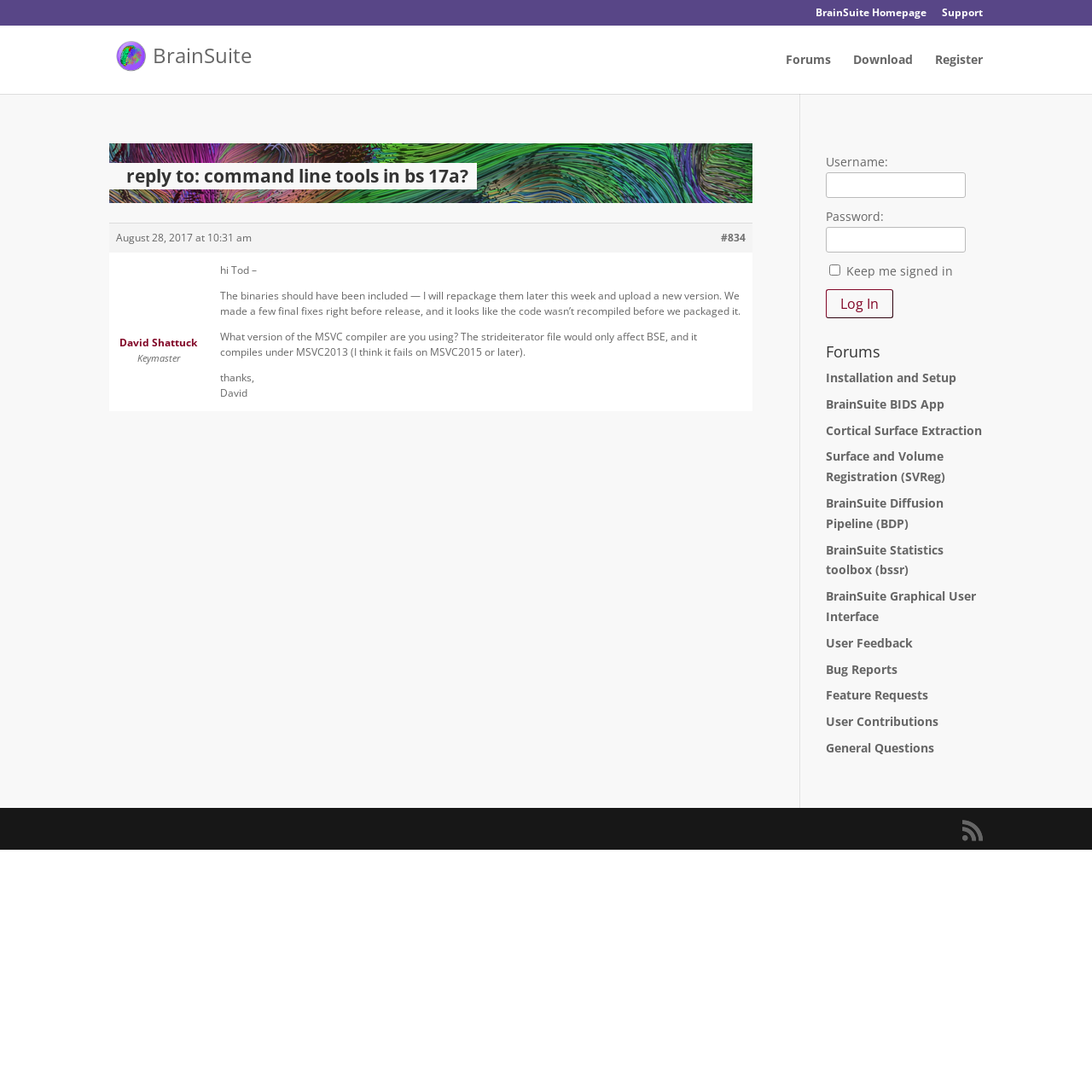Please determine the bounding box coordinates for the UI element described as: "BrainSuite".

[0.14, 0.046, 0.231, 0.061]